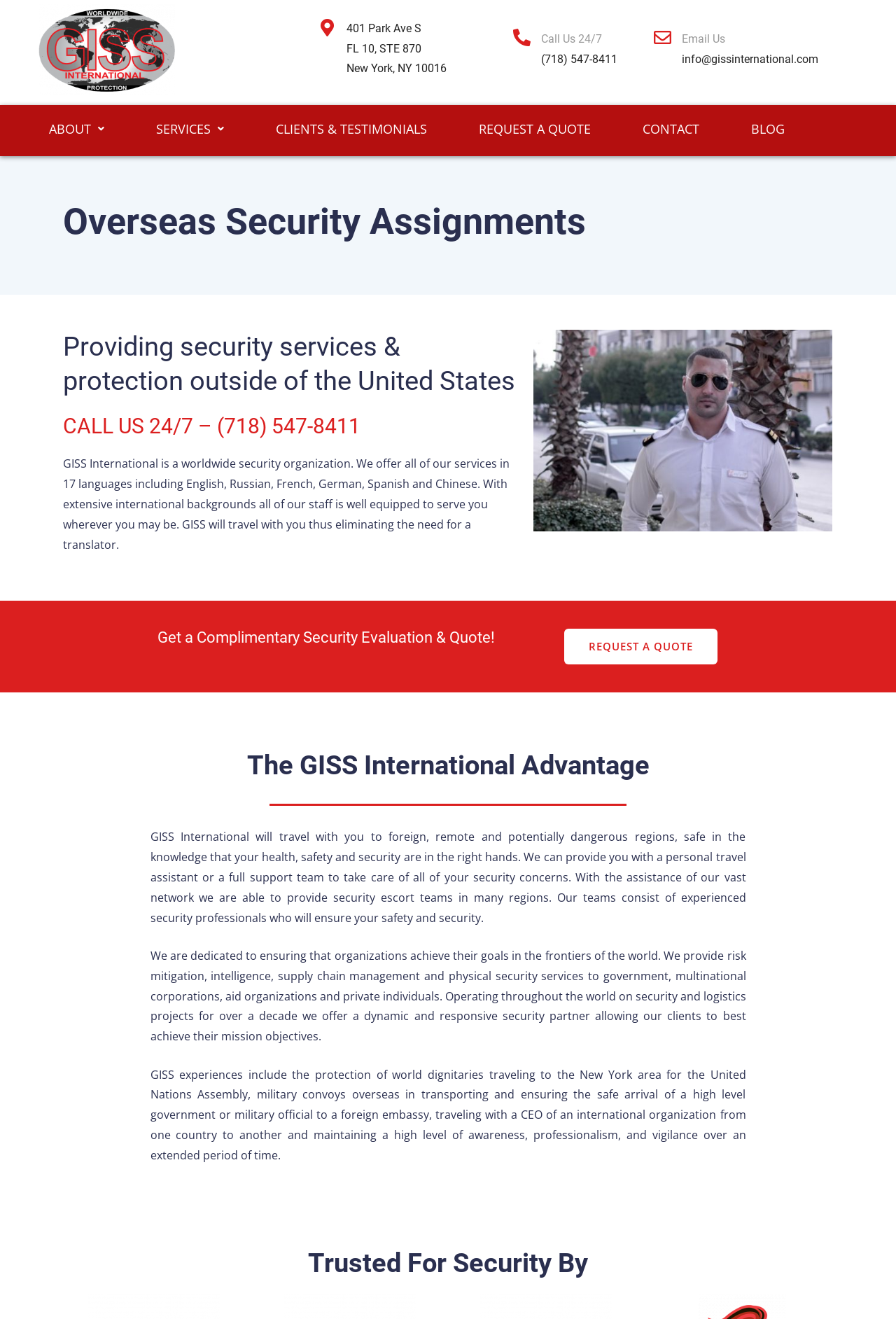Please locate the bounding box coordinates for the element that should be clicked to achieve the following instruction: "Request a quote". Ensure the coordinates are given as four float numbers between 0 and 1, i.e., [left, top, right, bottom].

[0.63, 0.477, 0.801, 0.504]